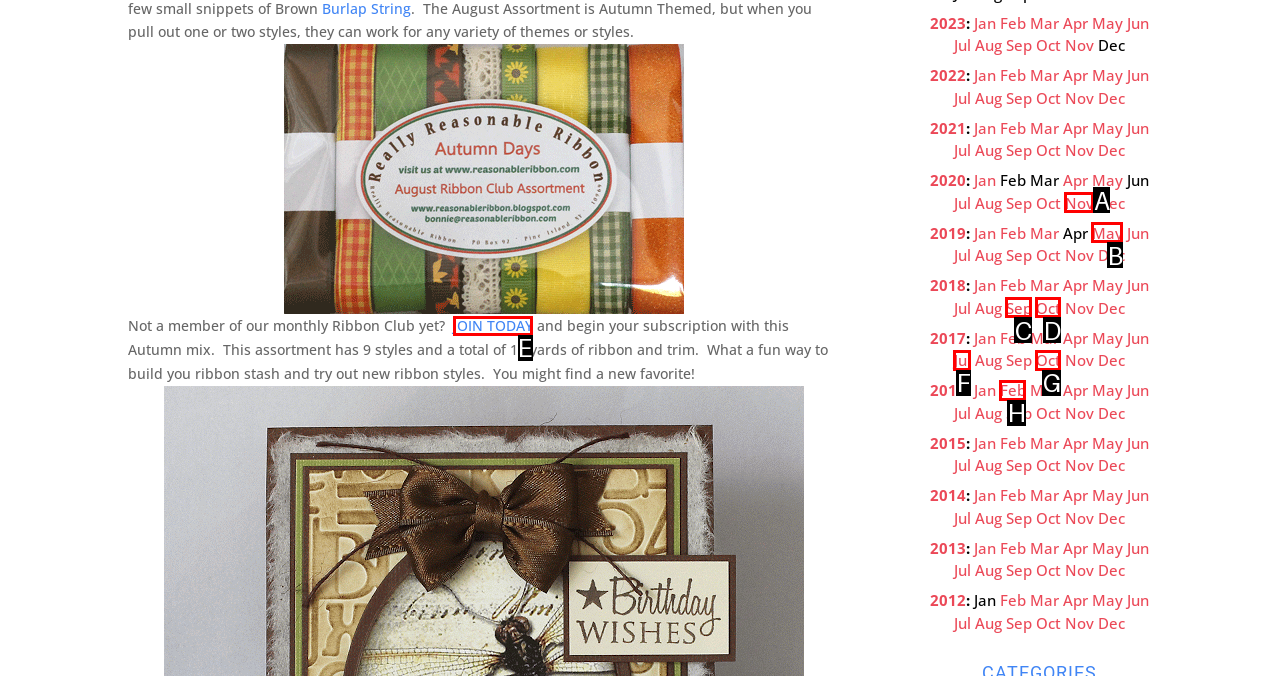To complete the task: Click on the 'MEET OUR TEAM' link, which option should I click? Answer with the appropriate letter from the provided choices.

None